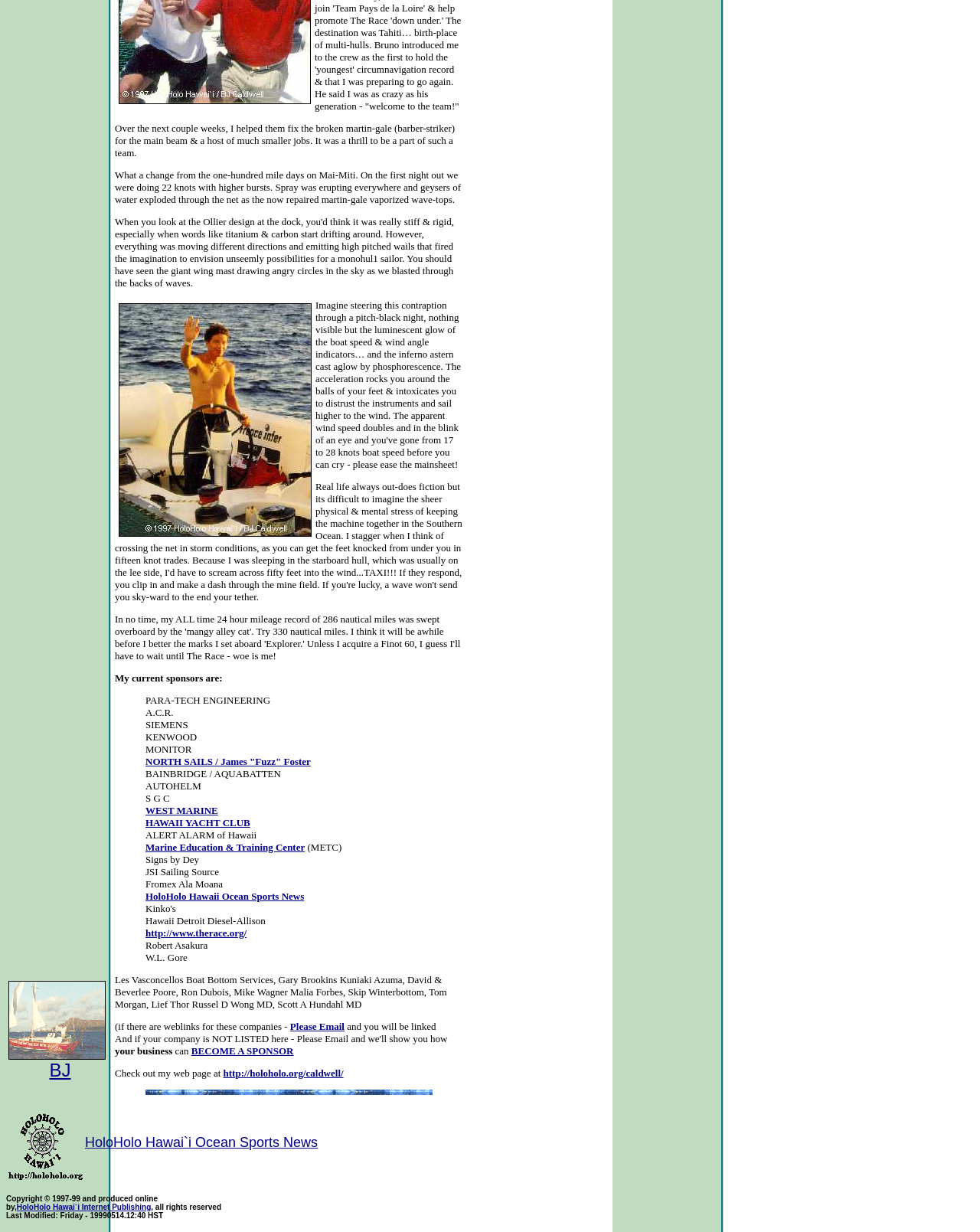How many description list details are there?
Look at the screenshot and give a one-word or phrase answer.

17